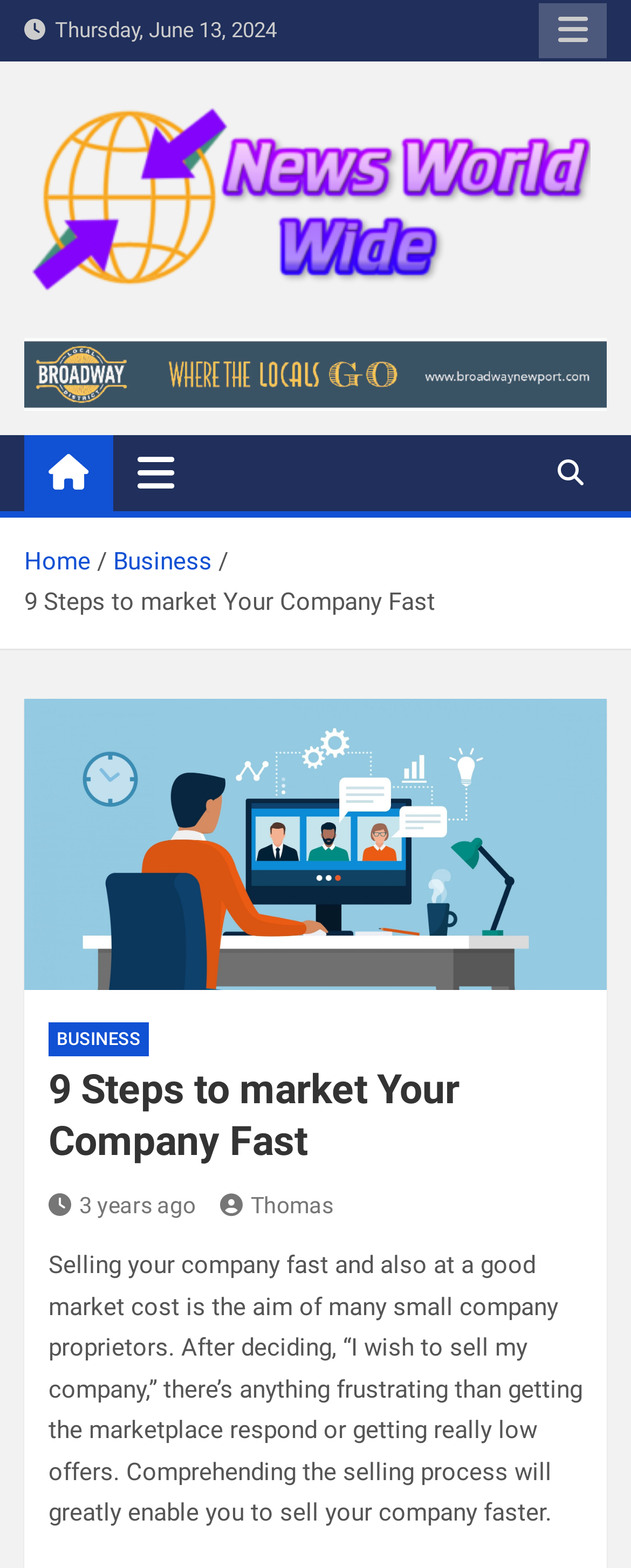Give a succinct answer to this question in a single word or phrase: 
What is the date of the article?

Thursday, June 13, 2024